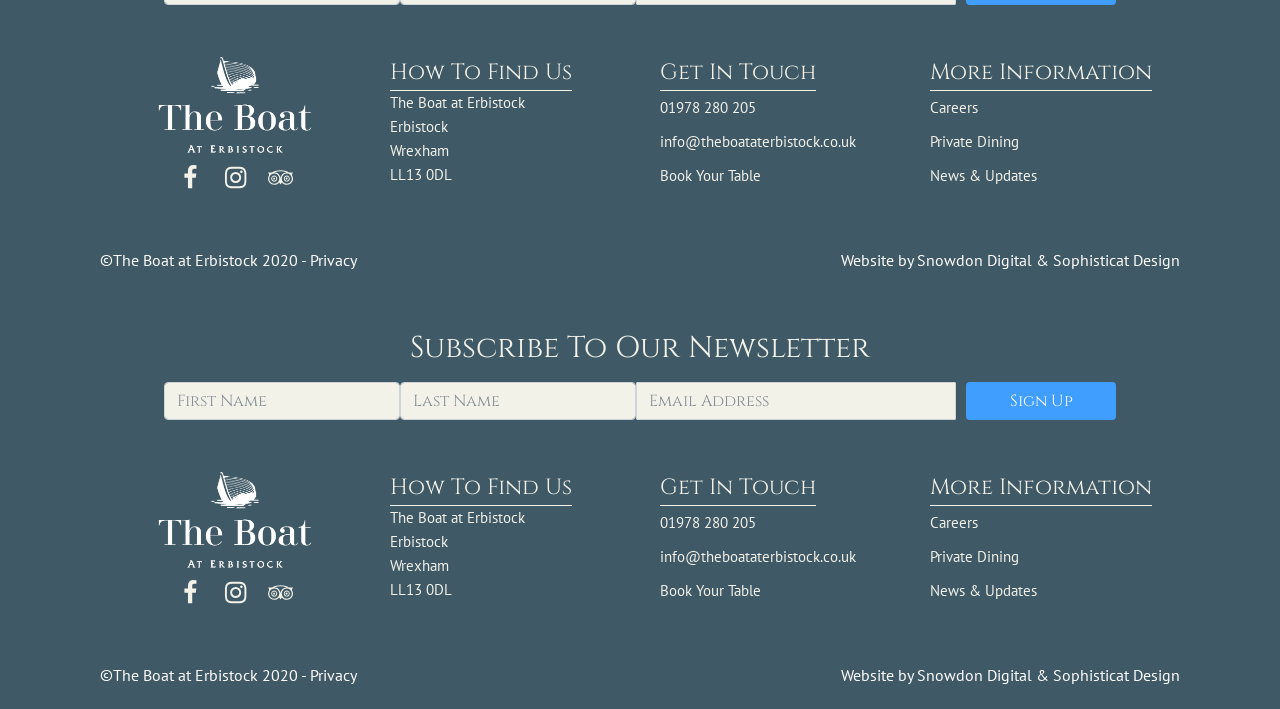Bounding box coordinates should be in the format (top-left x, top-left y, bottom-right x, bottom-right y) and all values should be floating point numbers between 0 and 1. Determine the bounding box coordinate for the UI element described as: The Boat at Erbistock

[0.088, 0.353, 0.202, 0.381]